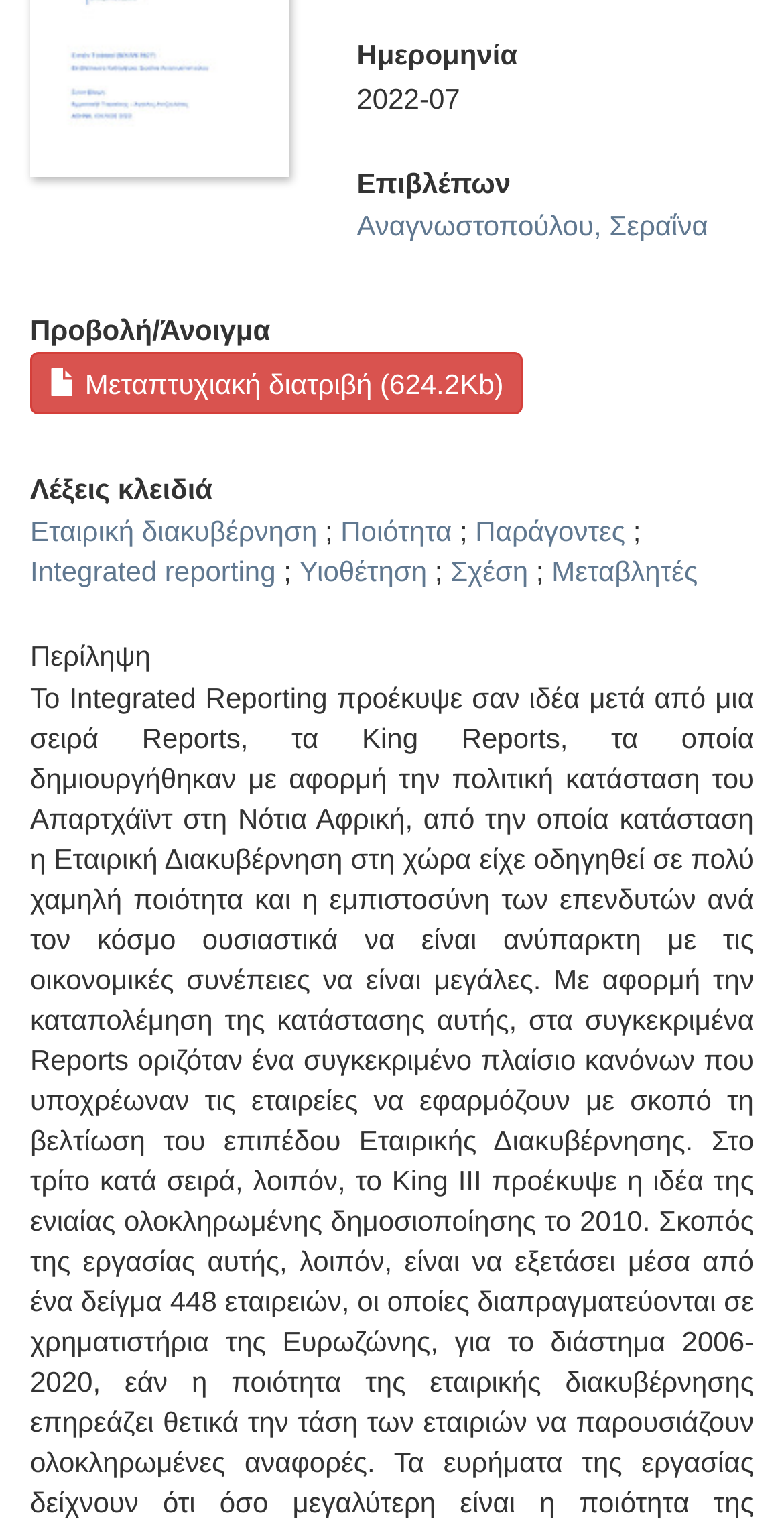Given the description of a UI element: "Μεταβλητές", identify the bounding box coordinates of the matching element in the webpage screenshot.

[0.704, 0.363, 0.89, 0.384]